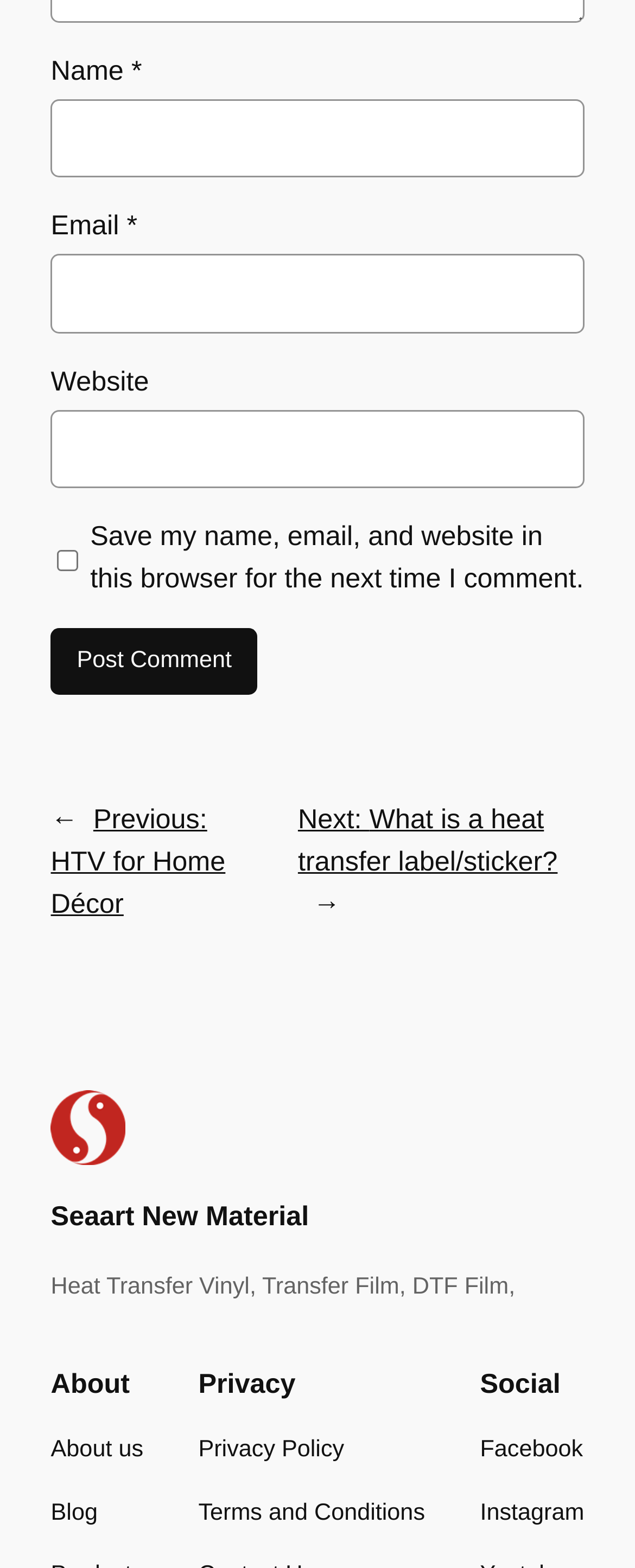Locate the bounding box coordinates of the clickable element to fulfill the following instruction: "Click the Post Comment button". Provide the coordinates as four float numbers between 0 and 1 in the format [left, top, right, bottom].

[0.08, 0.4, 0.406, 0.443]